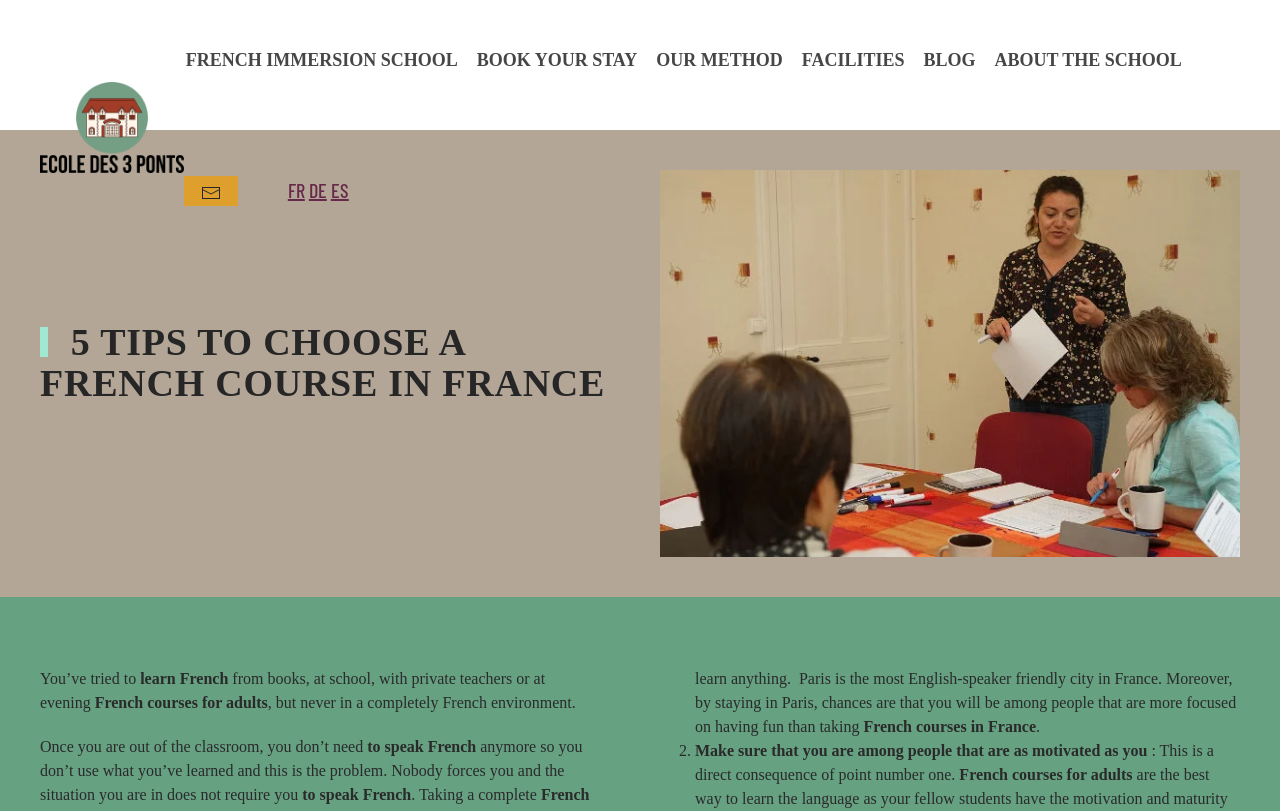Could you indicate the bounding box coordinates of the region to click in order to complete this instruction: "Click the 'FRENCH IMMERSION SCHOOL' button".

[0.144, 0.0, 0.359, 0.148]